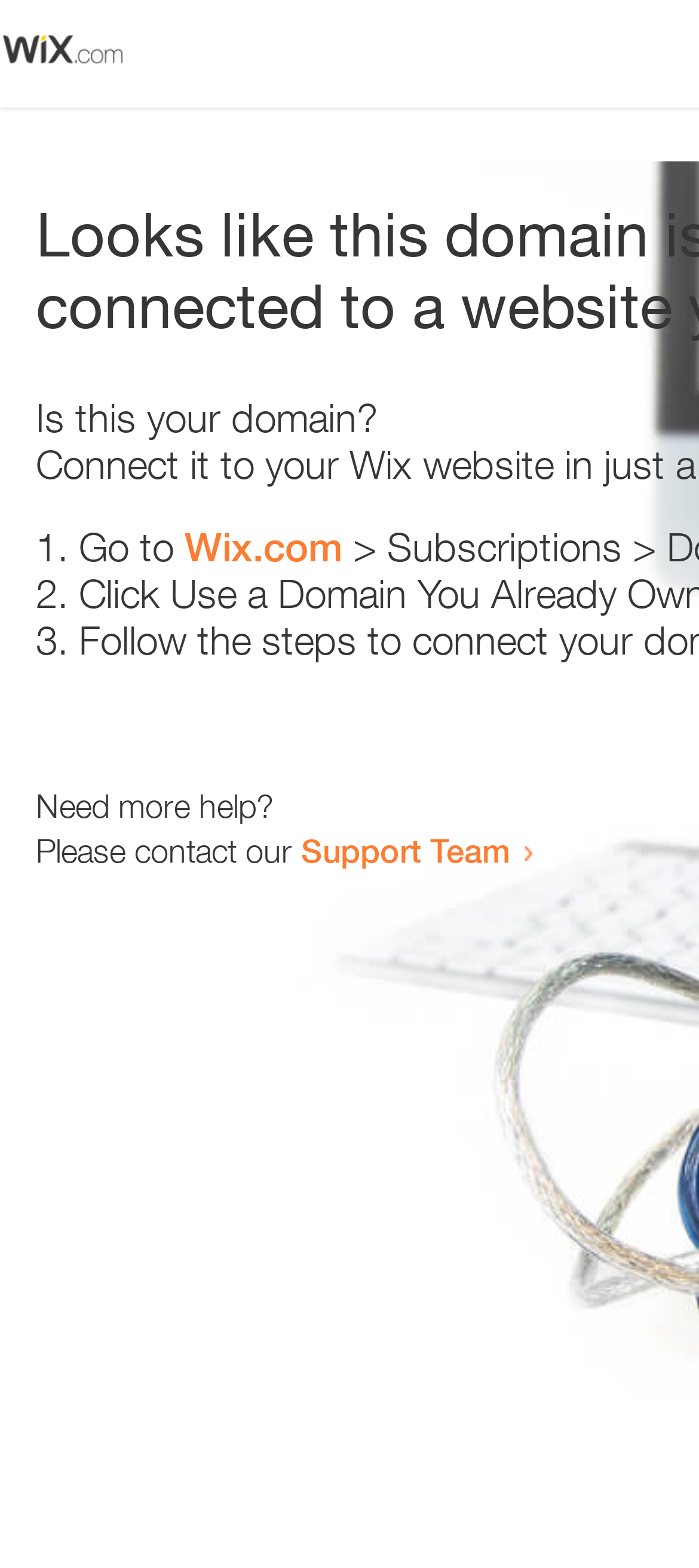Respond to the question with just a single word or phrase: 
What is the text below the third list marker?

Need more help?